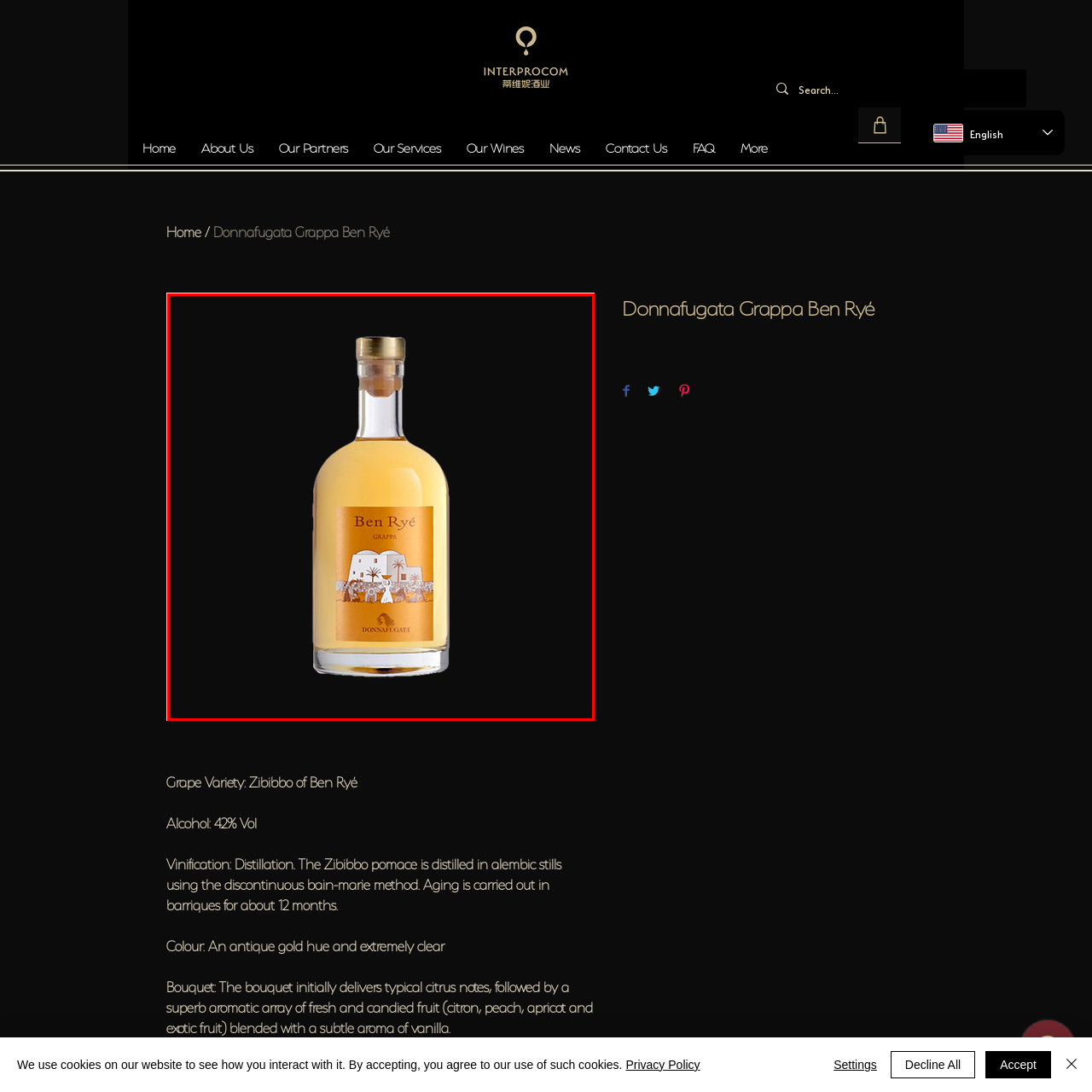What is the grappa made from?
Observe the image enclosed by the red boundary and respond with a one-word or short-phrase answer.

Zibibbo pomace